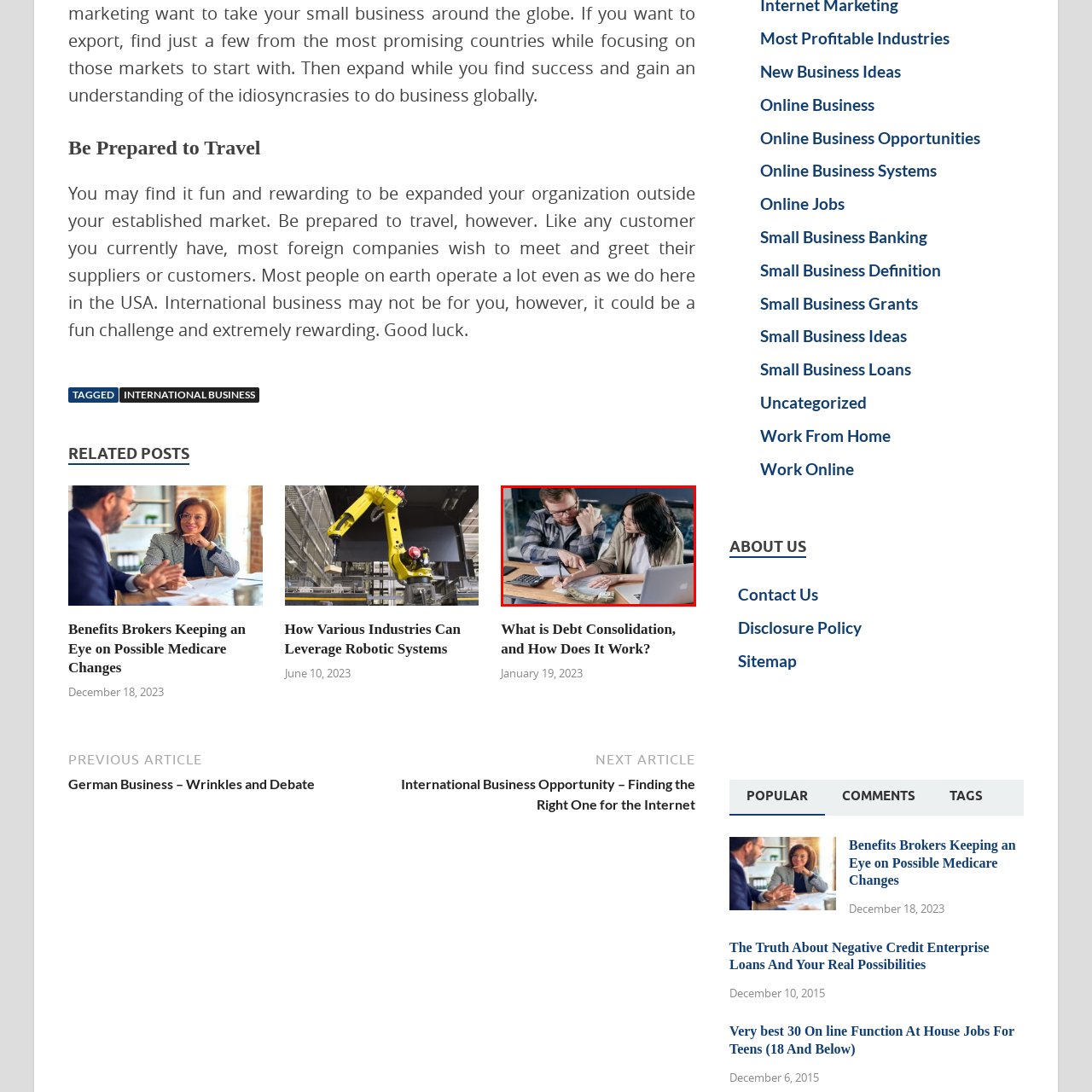Give a comprehensive caption for the image marked by the red rectangle.

In this engaging image, a man and a woman collaborate at a desk filled with financial documents and cash. The man, wearing a plaid shirt, gestures with one hand to emphasize a point while holding a phone to his ear with the other, suggesting a discussion about their financial matters. The woman, dressed in a light-colored top, is focused on the paperwork, writing something down as she connects with his conversation. A calculator, a laptop, and neatly arranged dollar bills enhance the scene, depicting a comprehensive approach to managing finances. This visual captures the essence of teamwork in financial planning, reflecting real-world scenarios many face when dealing with economic decisions.